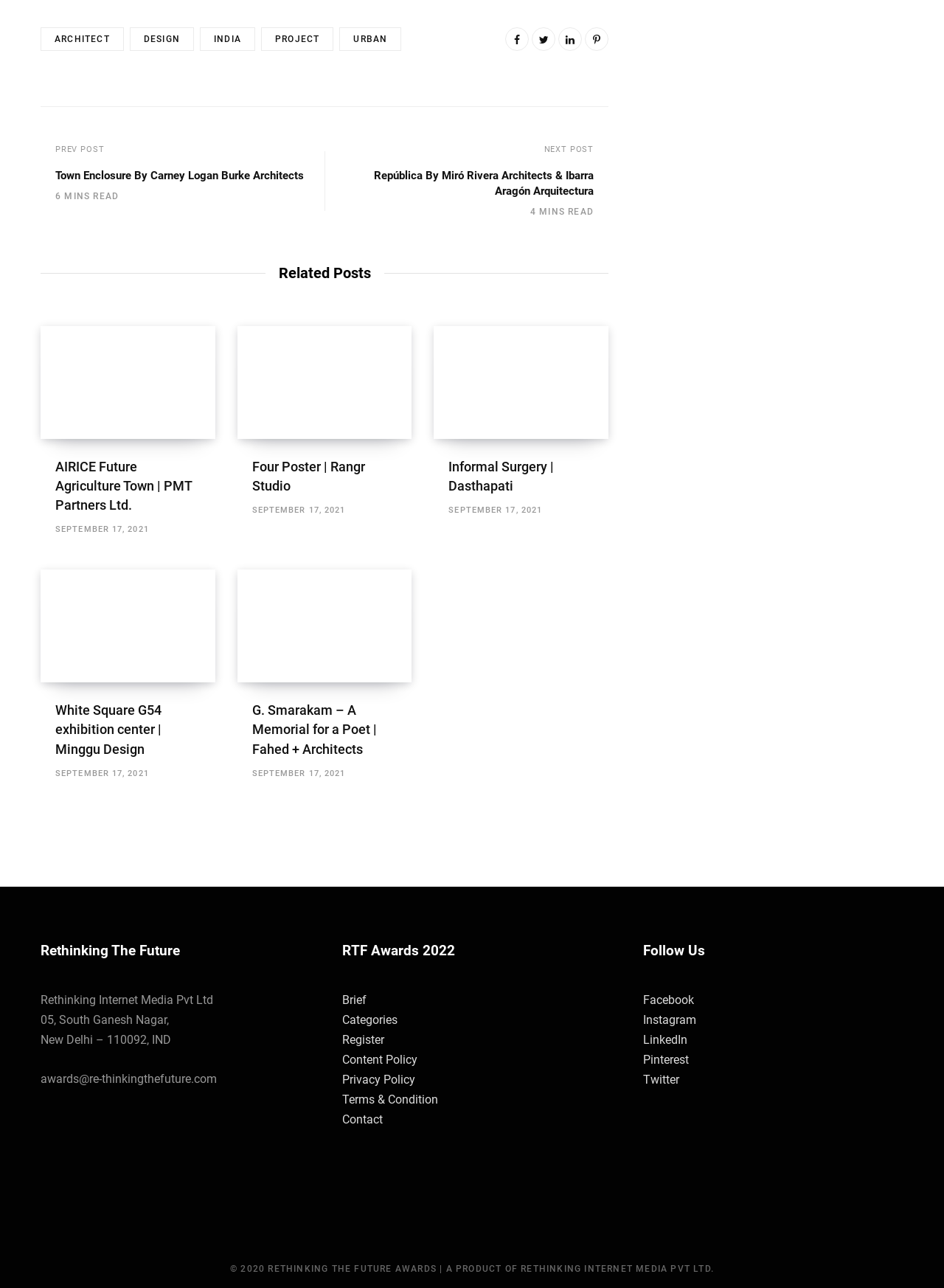Calculate the bounding box coordinates for the UI element based on the following description: "Privacy Policy". Ensure the coordinates are four float numbers between 0 and 1, i.e., [left, top, right, bottom].

[0.362, 0.833, 0.44, 0.844]